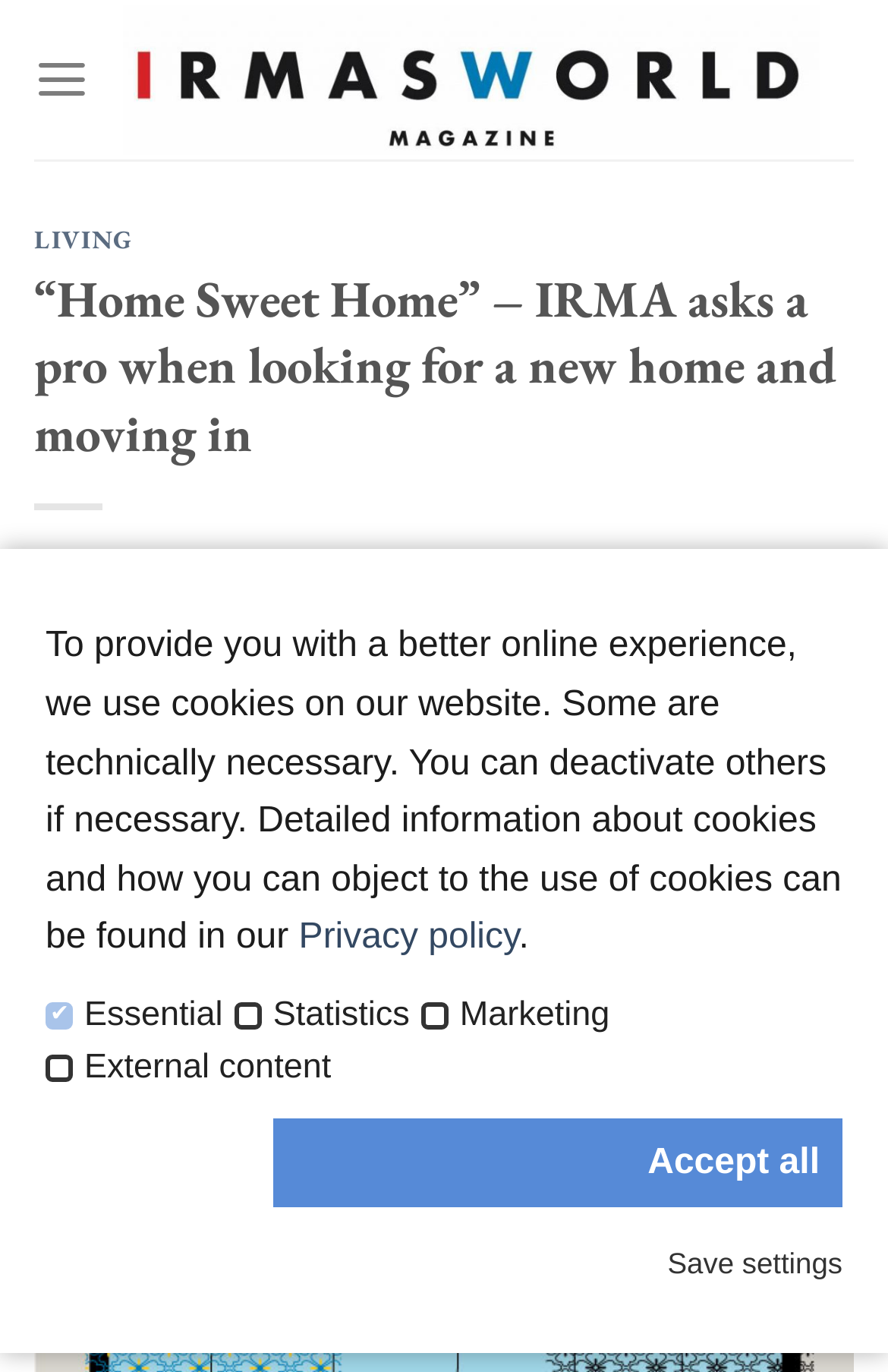Specify the bounding box coordinates for the region that must be clicked to perform the given instruction: "Visit the link to IRMA".

[0.542, 0.396, 0.625, 0.42]